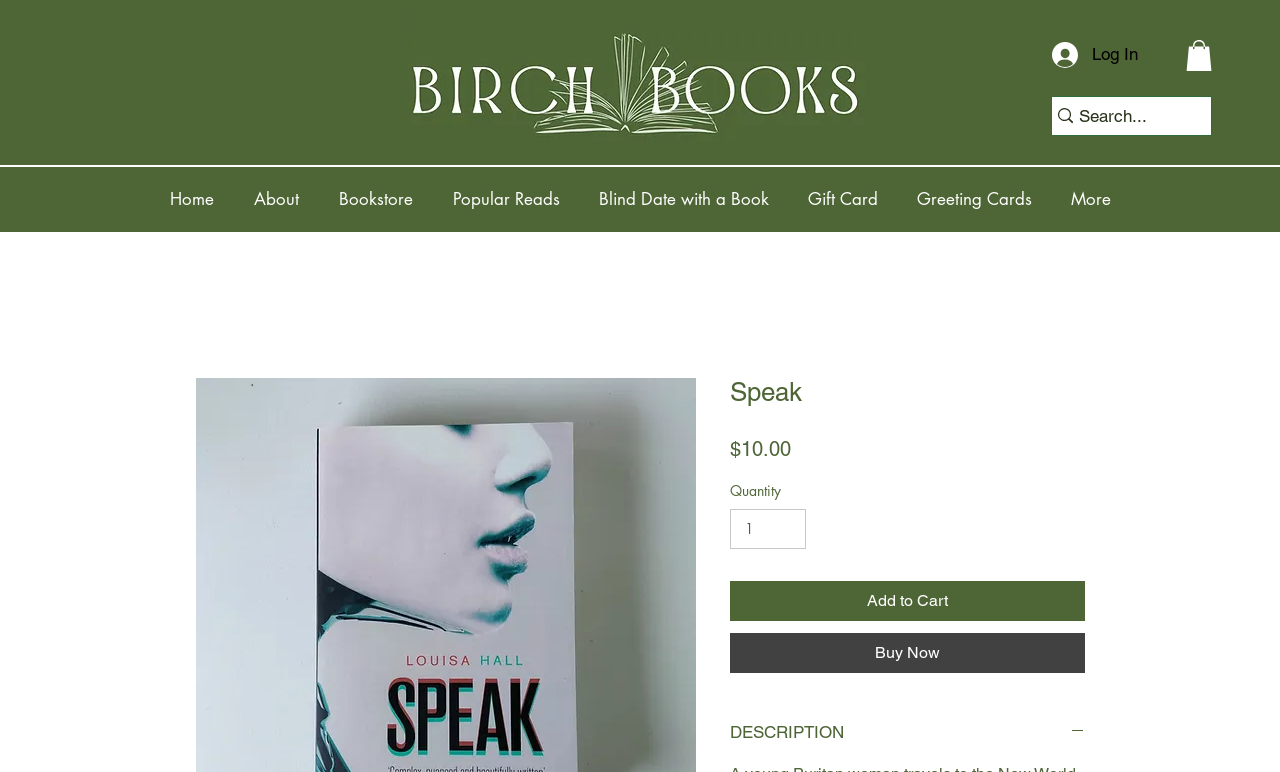Can you give a comprehensive explanation to the question given the content of the image?
What is the price of the book?

I found the price of the book by looking at the section that displays the book's details, where I saw the label 'Price' followed by the amount '$10.00'.